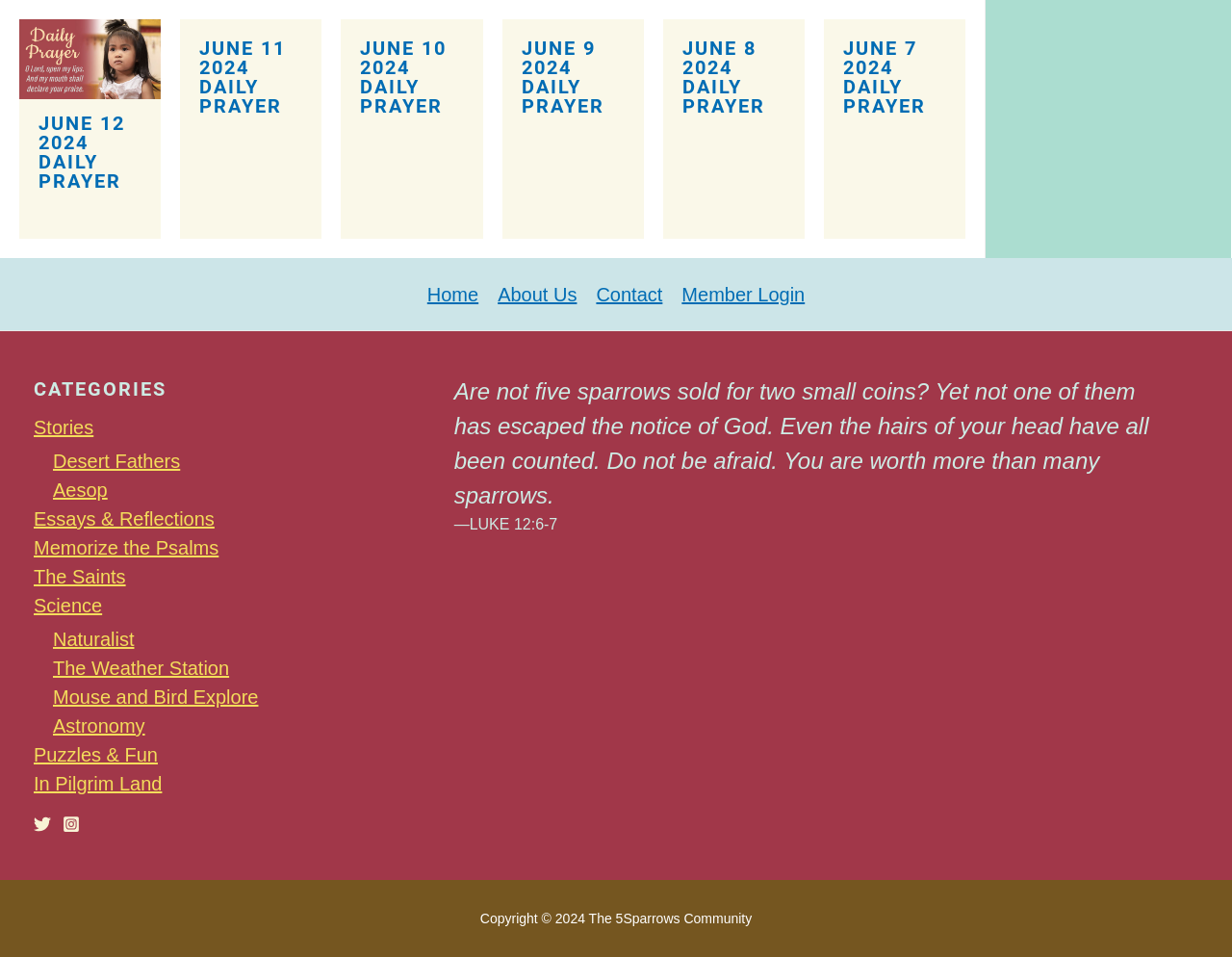What is the quote from in the footer?
Please provide a detailed and comprehensive answer to the question.

The footer section of the webpage contains a quote from the Bible, which is attributed to 'LUKE 12:6-7' as indicated by the static text element below the quote.